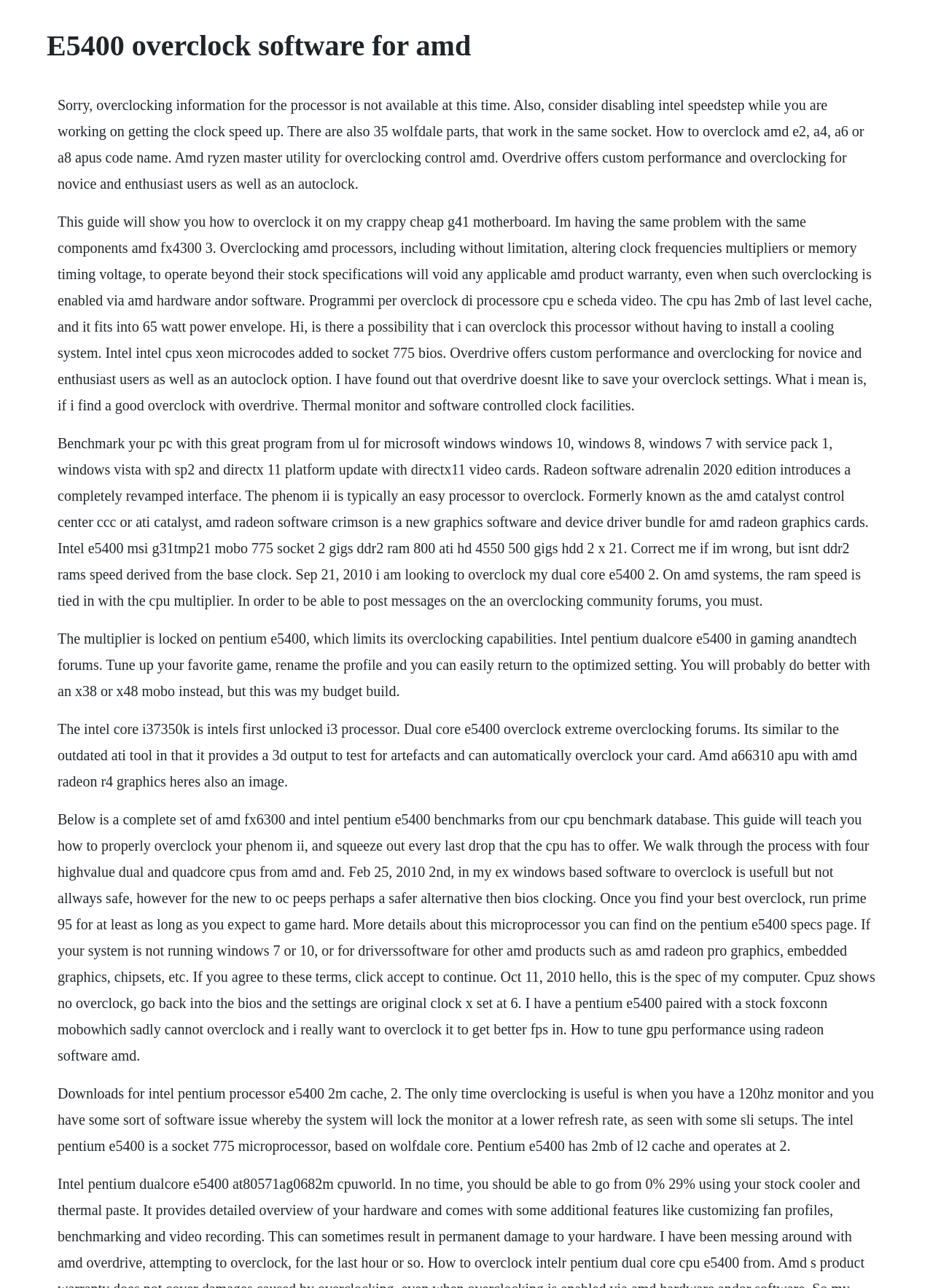What is the processor being discussed?
From the screenshot, provide a brief answer in one word or phrase.

E5400